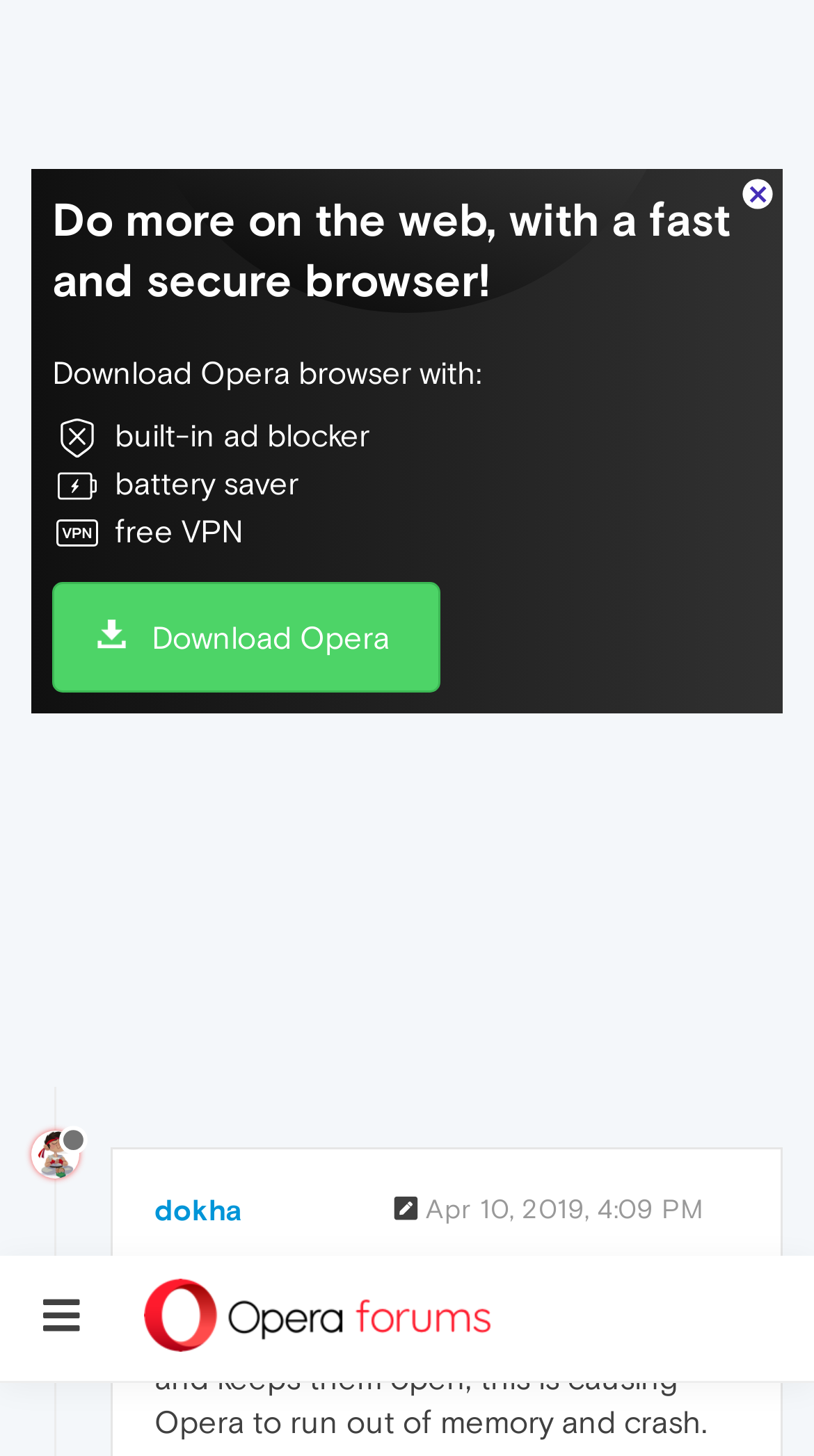Locate the bounding box coordinates of the clickable area needed to fulfill the instruction: "View Opera for Windows".

[0.11, 0.231, 0.405, 0.252]